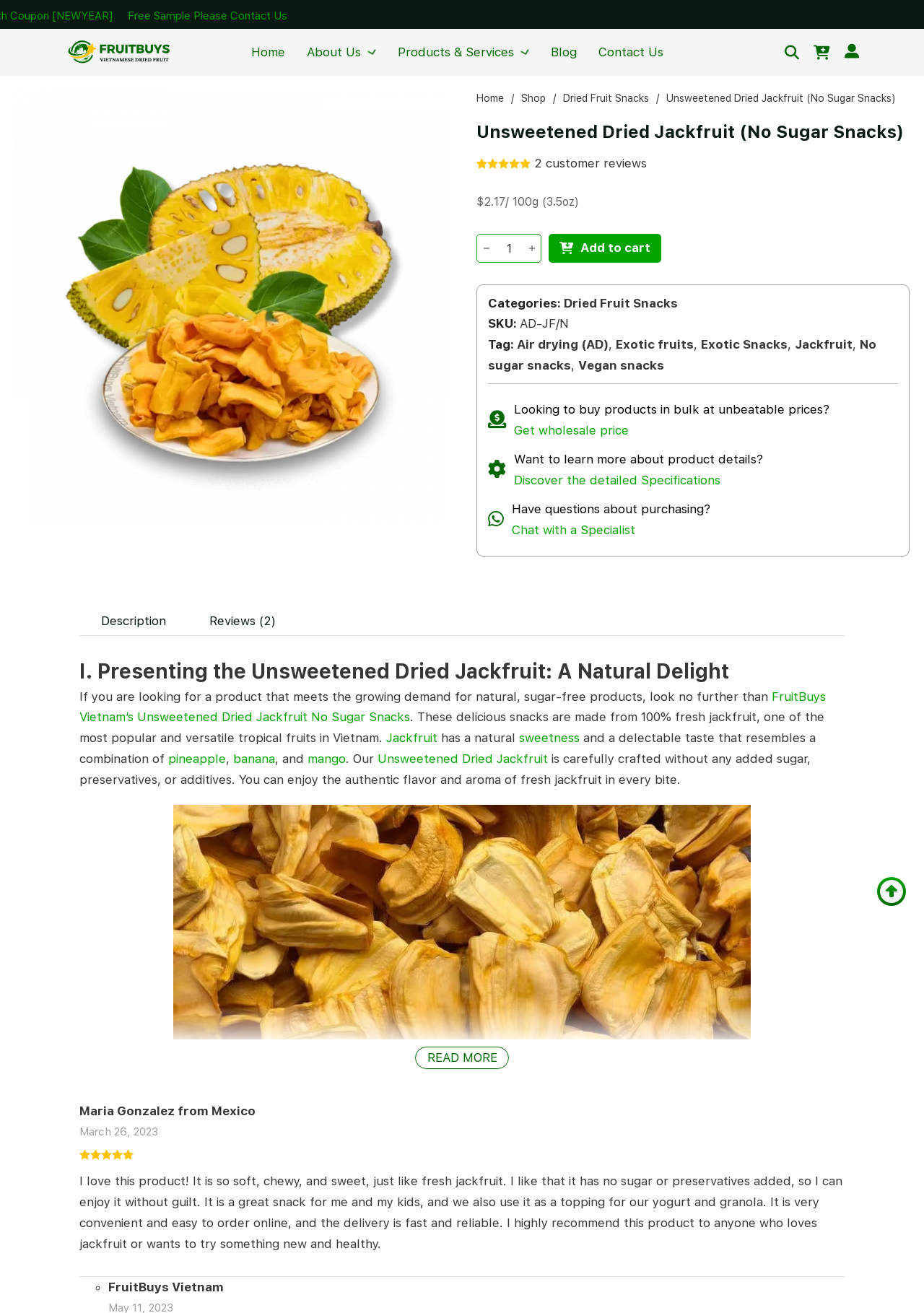Please identify the bounding box coordinates of the element's region that needs to be clicked to fulfill the following instruction: "Click the 'Free Sample Please Contact Us' link". The bounding box coordinates should consist of four float numbers between 0 and 1, i.e., [left, top, right, bottom].

[0.175, 0.008, 0.348, 0.016]